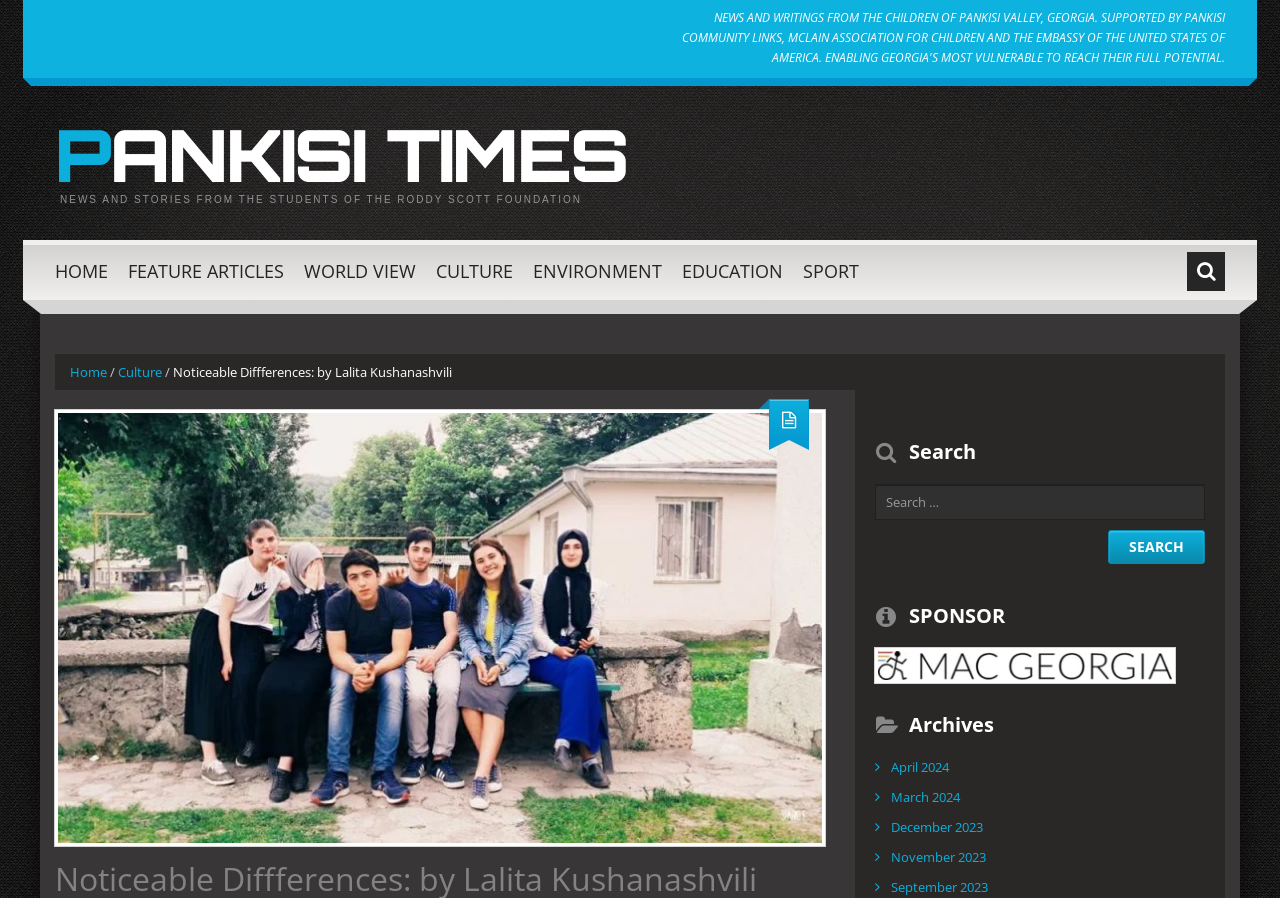What is the archive section for?
Please ensure your answer to the question is detailed and covers all necessary aspects.

The archive section is located on the right side of the webpage, and it lists links to monthly archives, including April 2024, March 2024, December 2023, and so on. This suggests that the archive section is for accessing past articles organized by month.